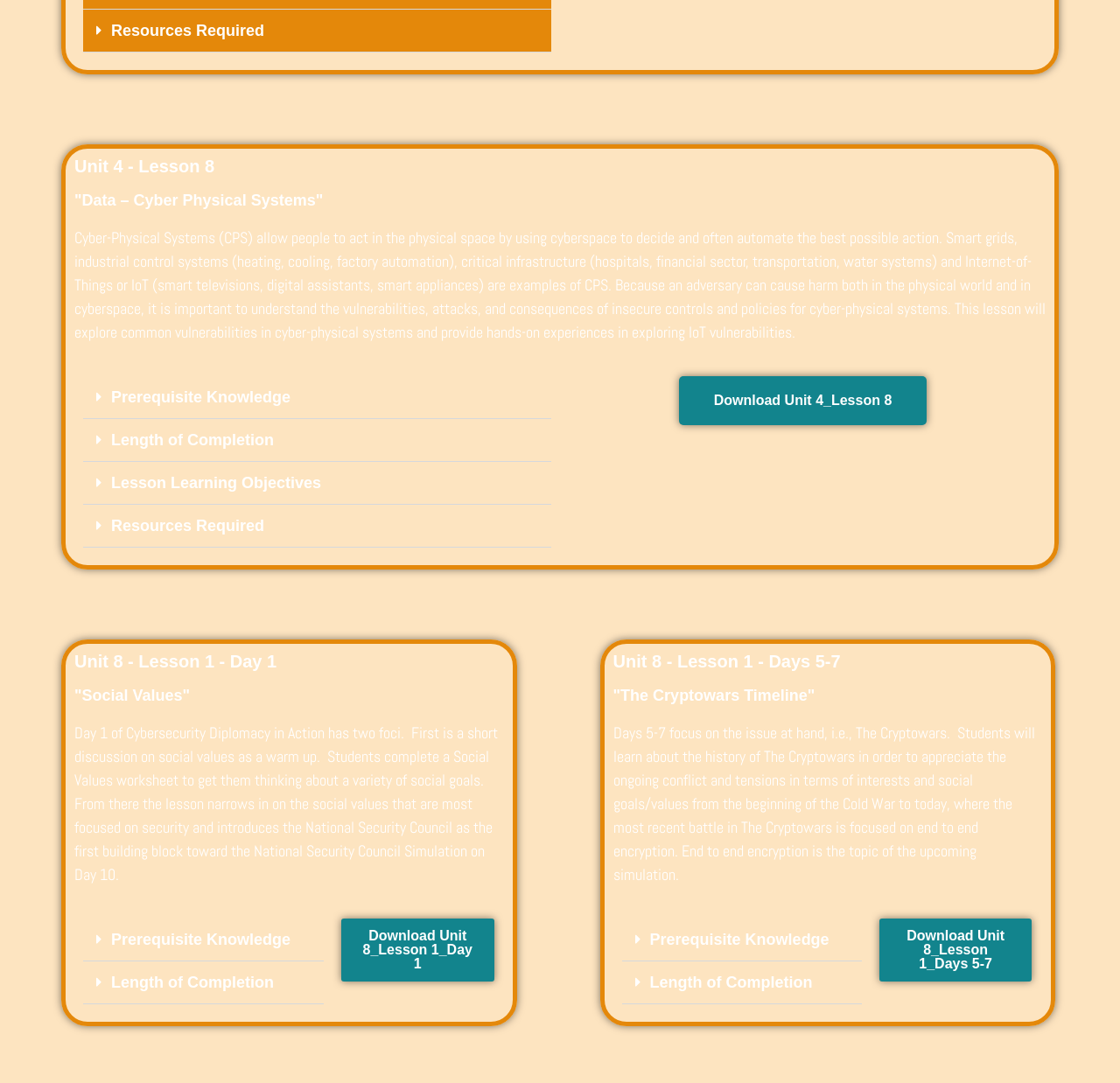Please reply to the following question with a single word or a short phrase:
What is the main topic of the webpage?

Cybersecurity